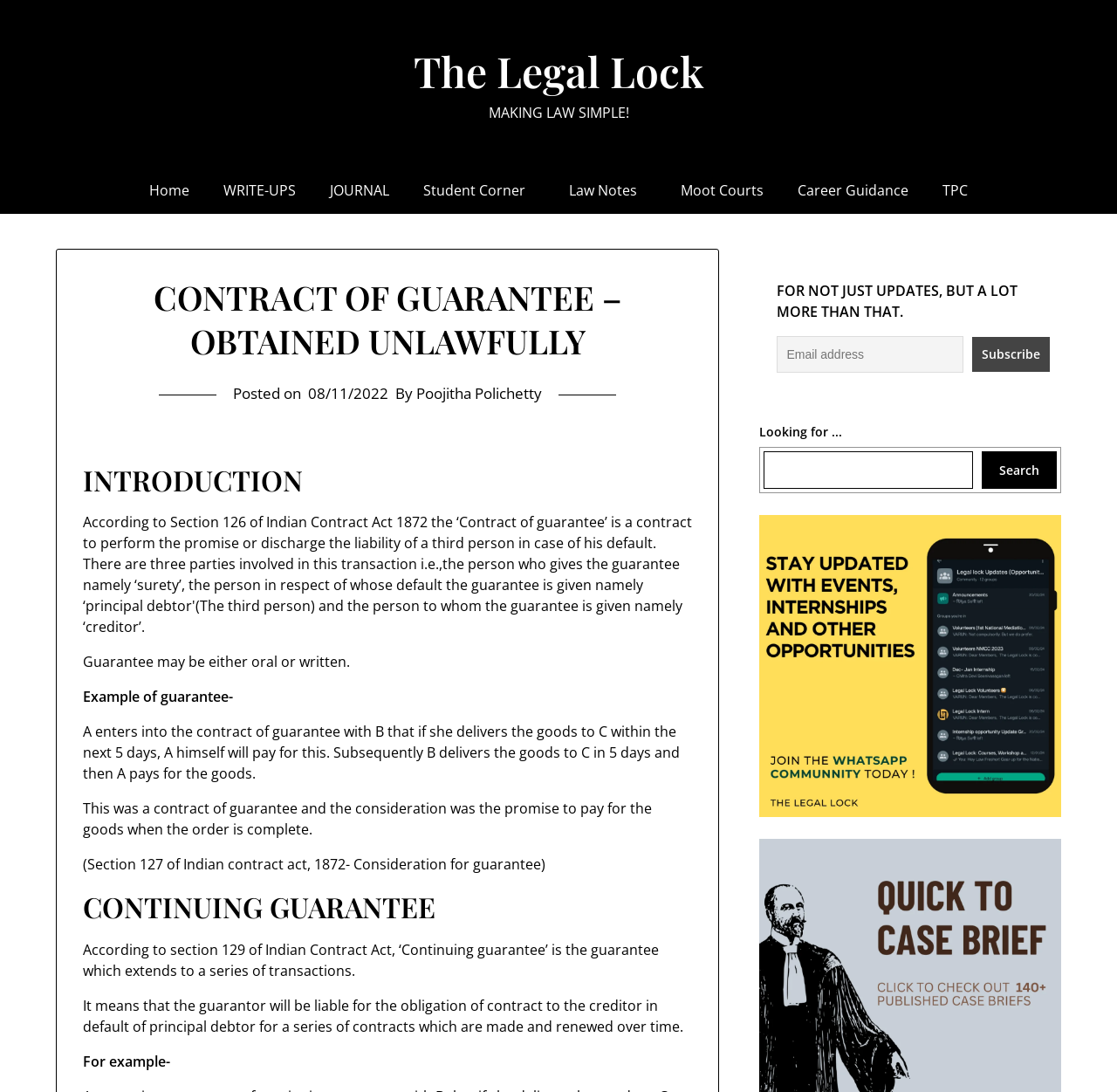Please provide a short answer using a single word or phrase for the question:
What is the purpose of the textbox at the bottom of the webpage?

To subscribe for updates